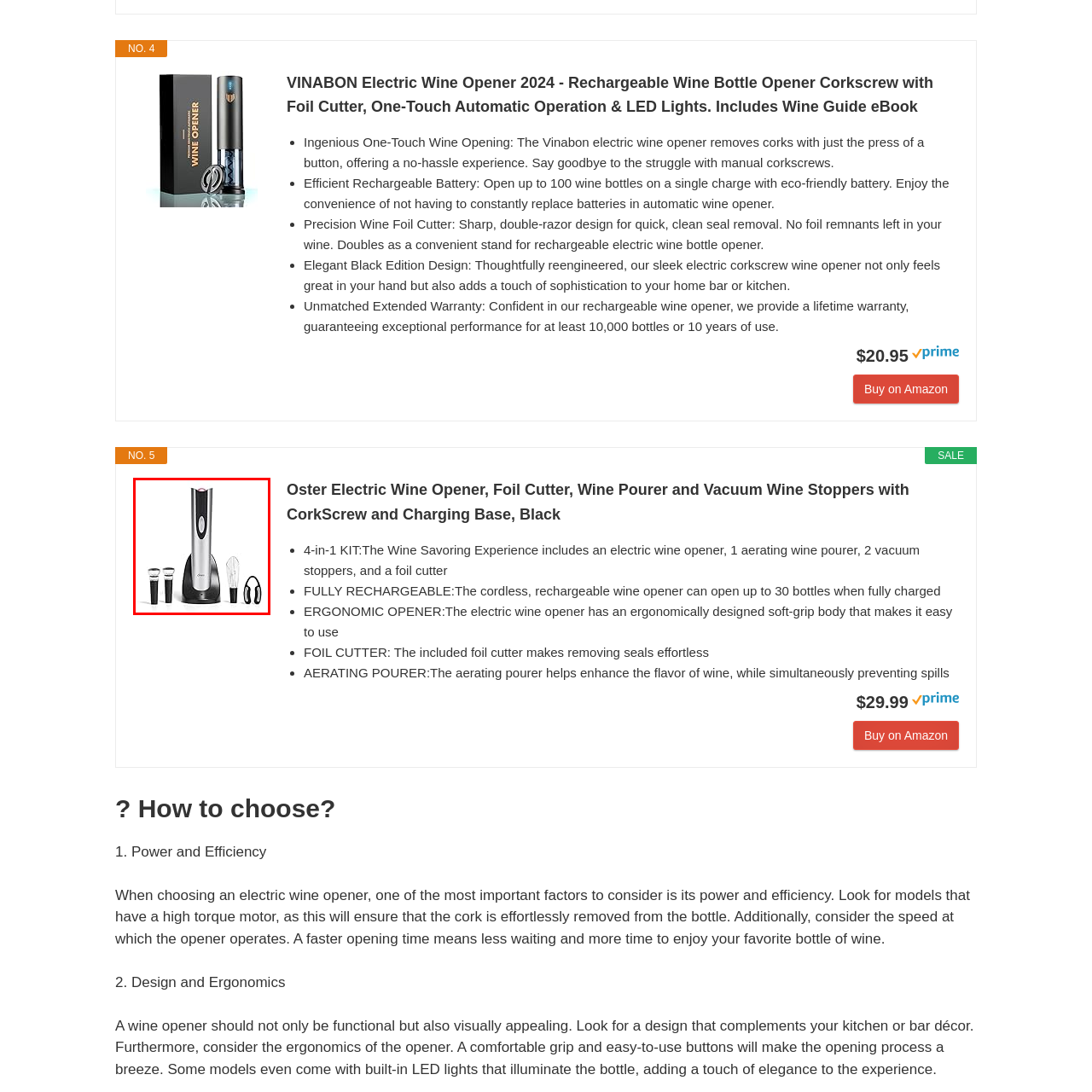Inspect the picture enclosed by the red border, What is the purpose of the aerating pourer? Provide your answer as a single word or phrase.

To enhance flavor and prevent spills